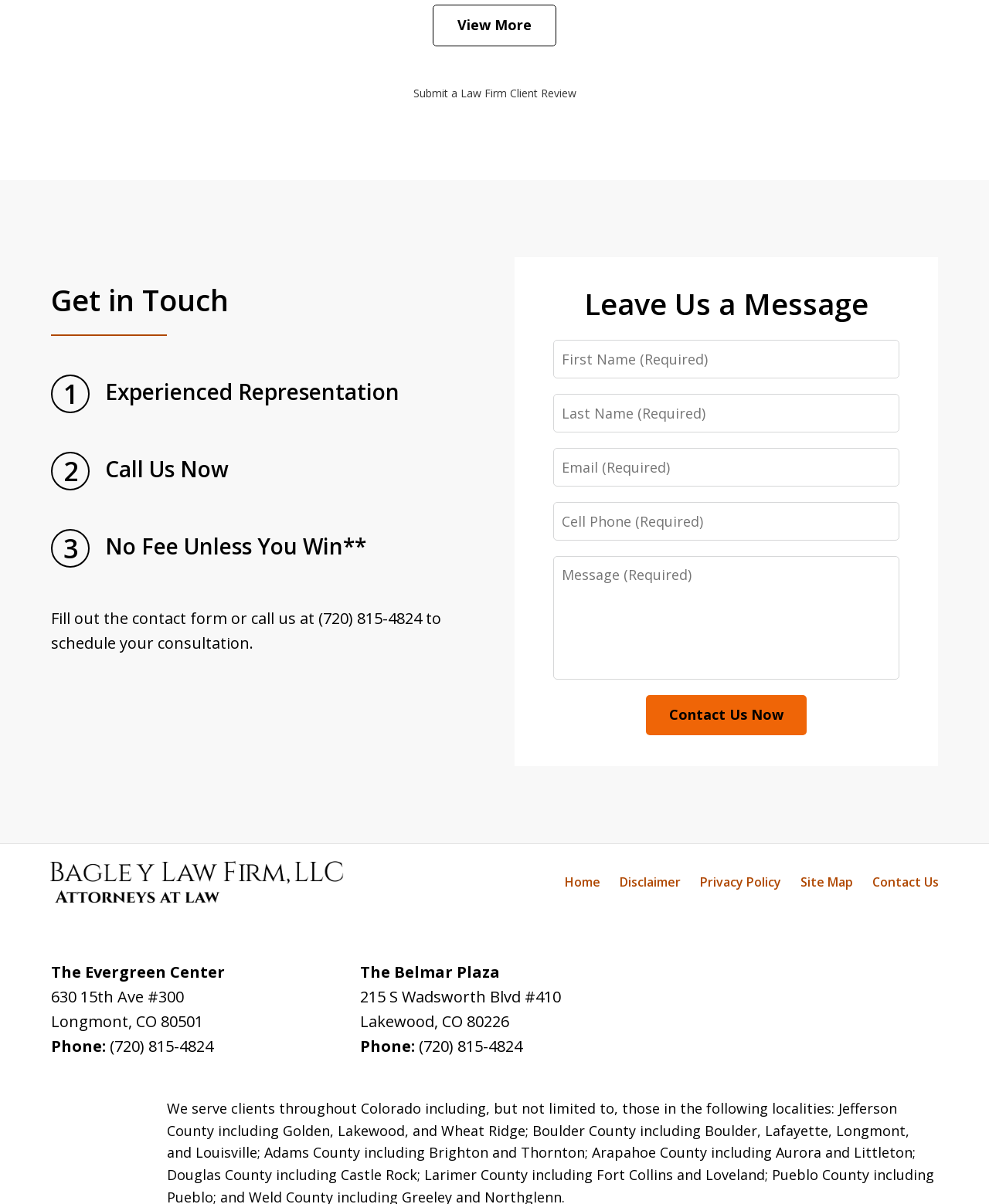Please analyze the image and give a detailed answer to the question:
What is the required information to submit a message?

I found the required information by looking at the contact form on the webpage, which has fields for First Name, Last Name, Email, Cell Phone, and Message, all of which are marked as required.